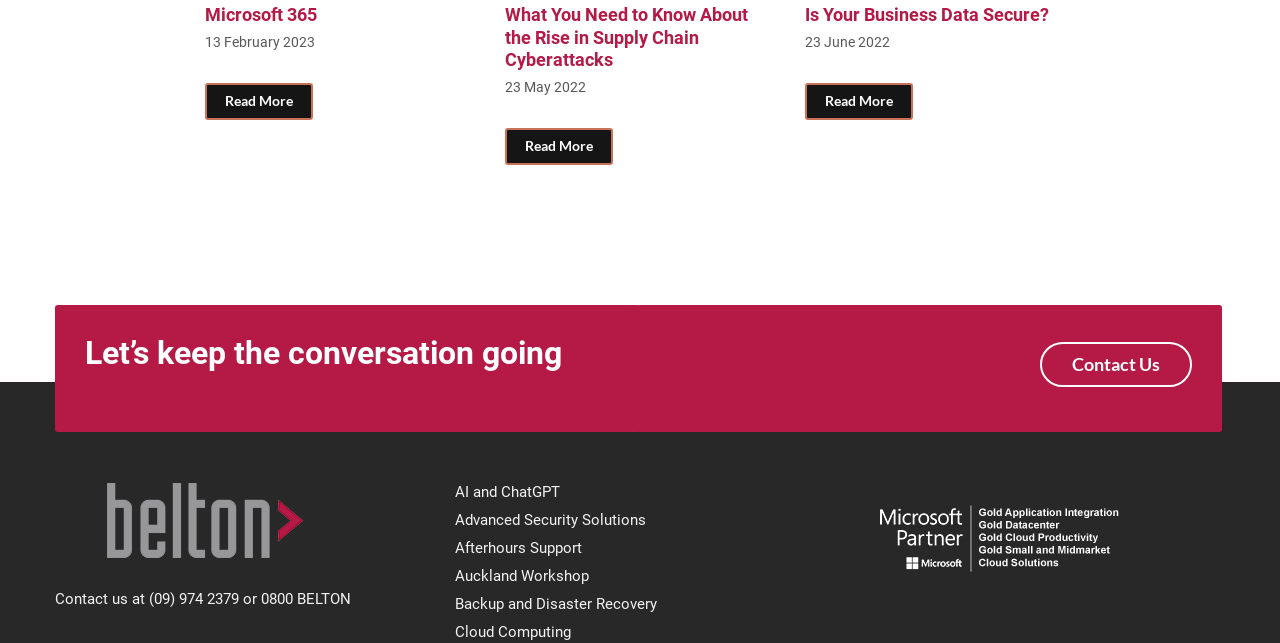Provide a brief response to the question below using one word or phrase:
What is the topic of the link 'AI and ChatGPT'?

AI and ChatGPT